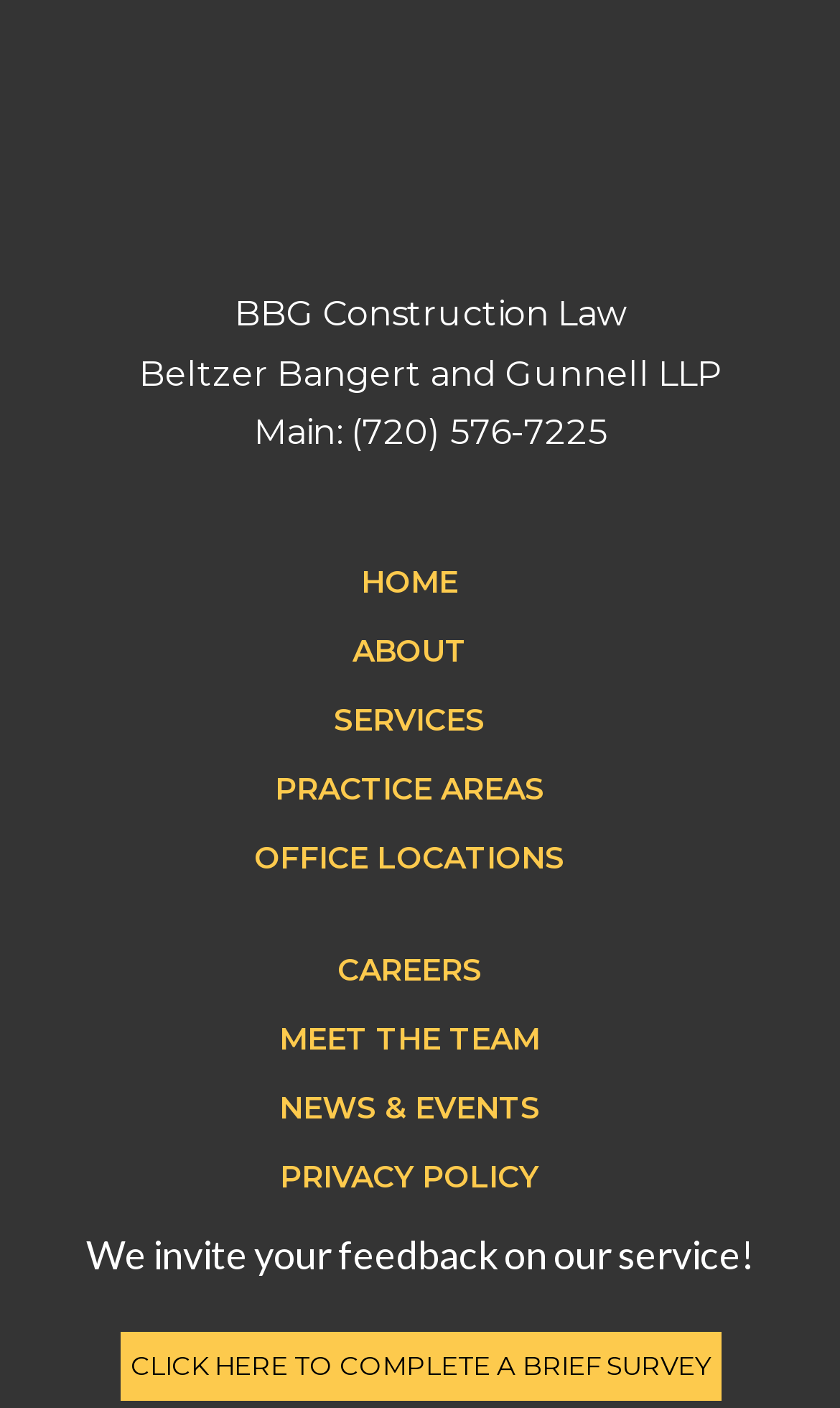Specify the bounding box coordinates of the region I need to click to perform the following instruction: "explore services offered". The coordinates must be four float numbers in the range of 0 to 1, i.e., [left, top, right, bottom].

[0.397, 0.487, 0.577, 0.536]